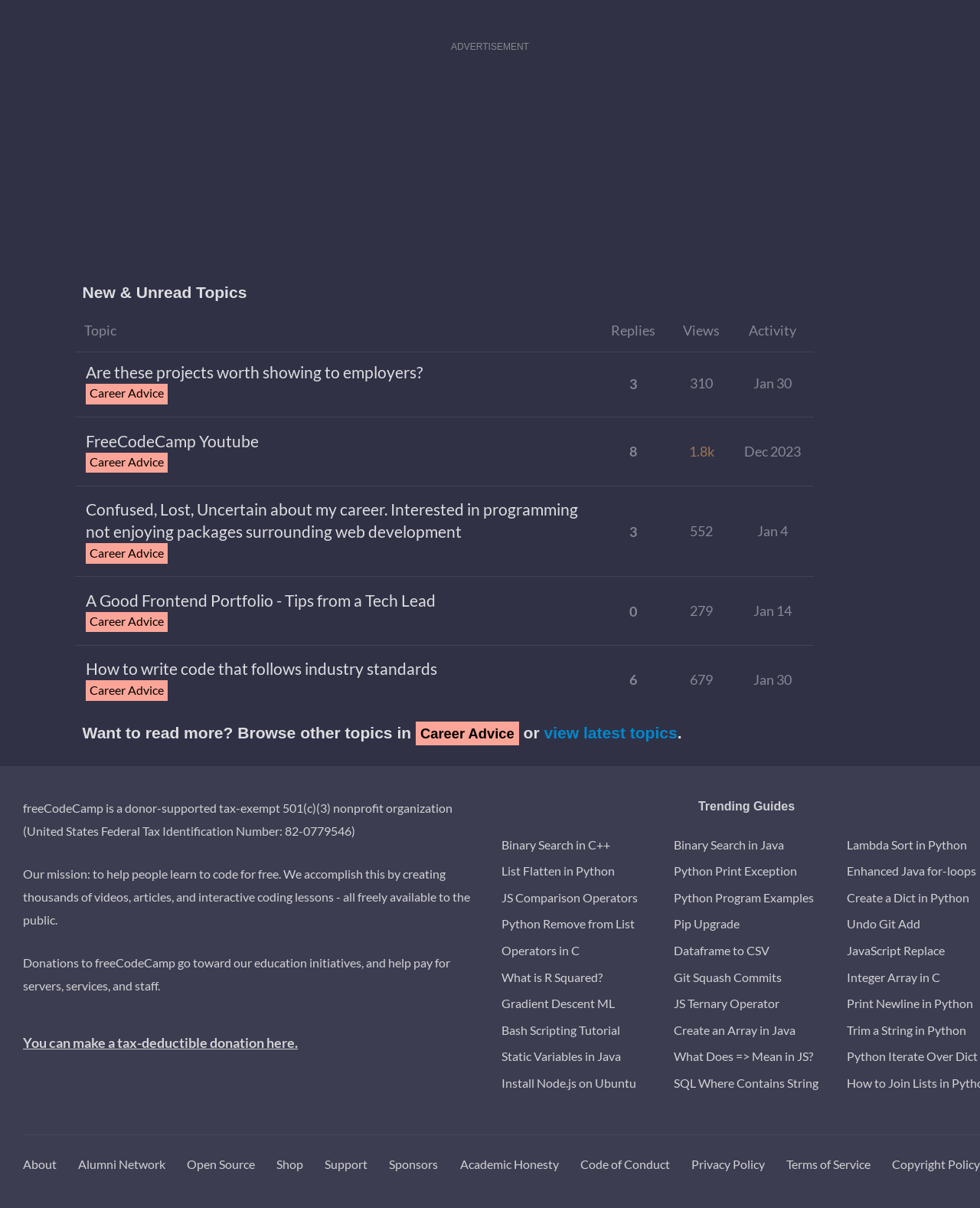Determine the bounding box coordinates of the region I should click to achieve the following instruction: "View latest topics". Ensure the bounding box coordinates are four float numbers between 0 and 1, i.e., [left, top, right, bottom].

[0.555, 0.599, 0.691, 0.614]